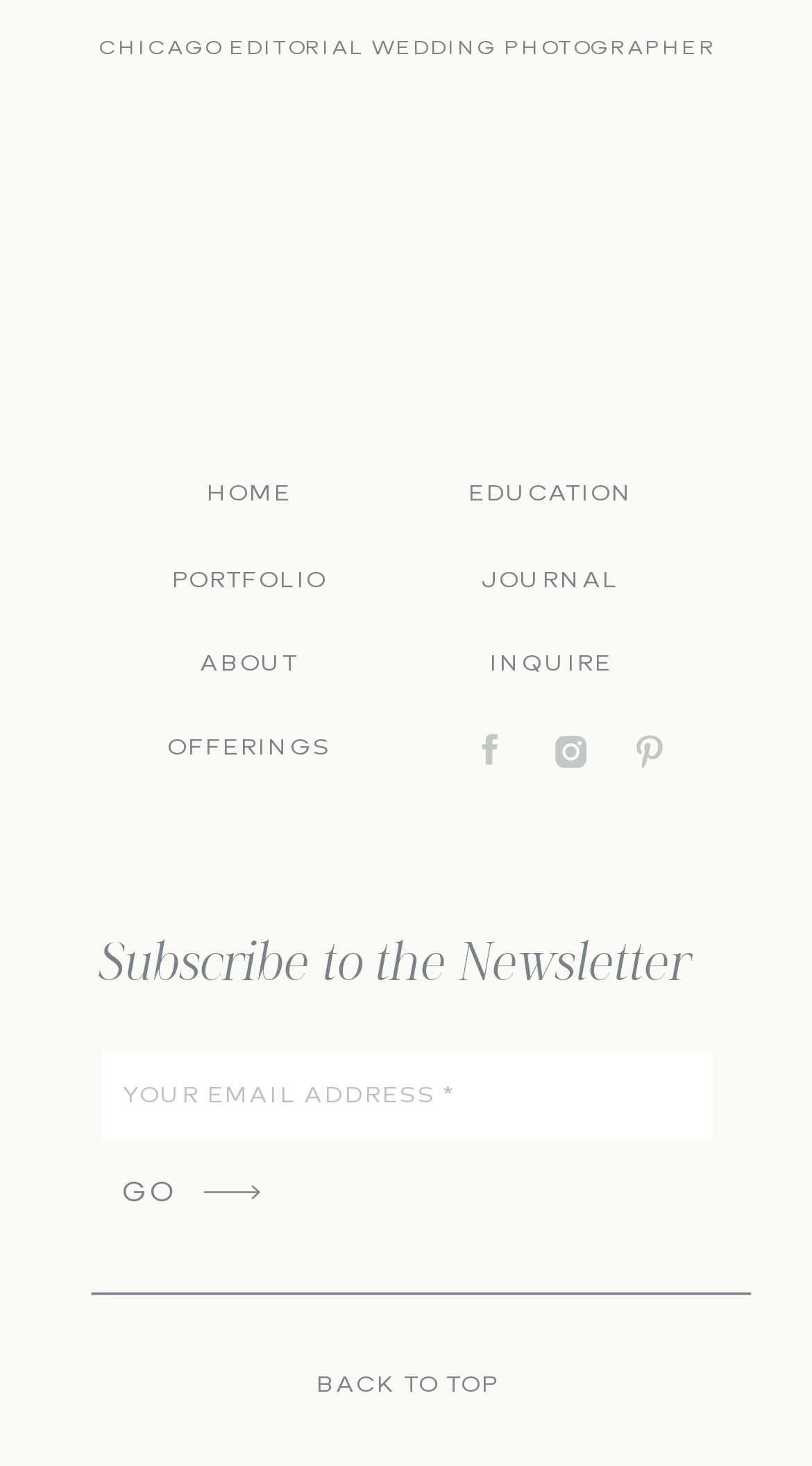Identify the bounding box coordinates of the section to be clicked to complete the task described by the following instruction: "View the 'JOURNAL' page". The coordinates should be four float numbers between 0 and 1, formatted as [left, top, right, bottom].

[0.519, 0.381, 0.838, 0.411]